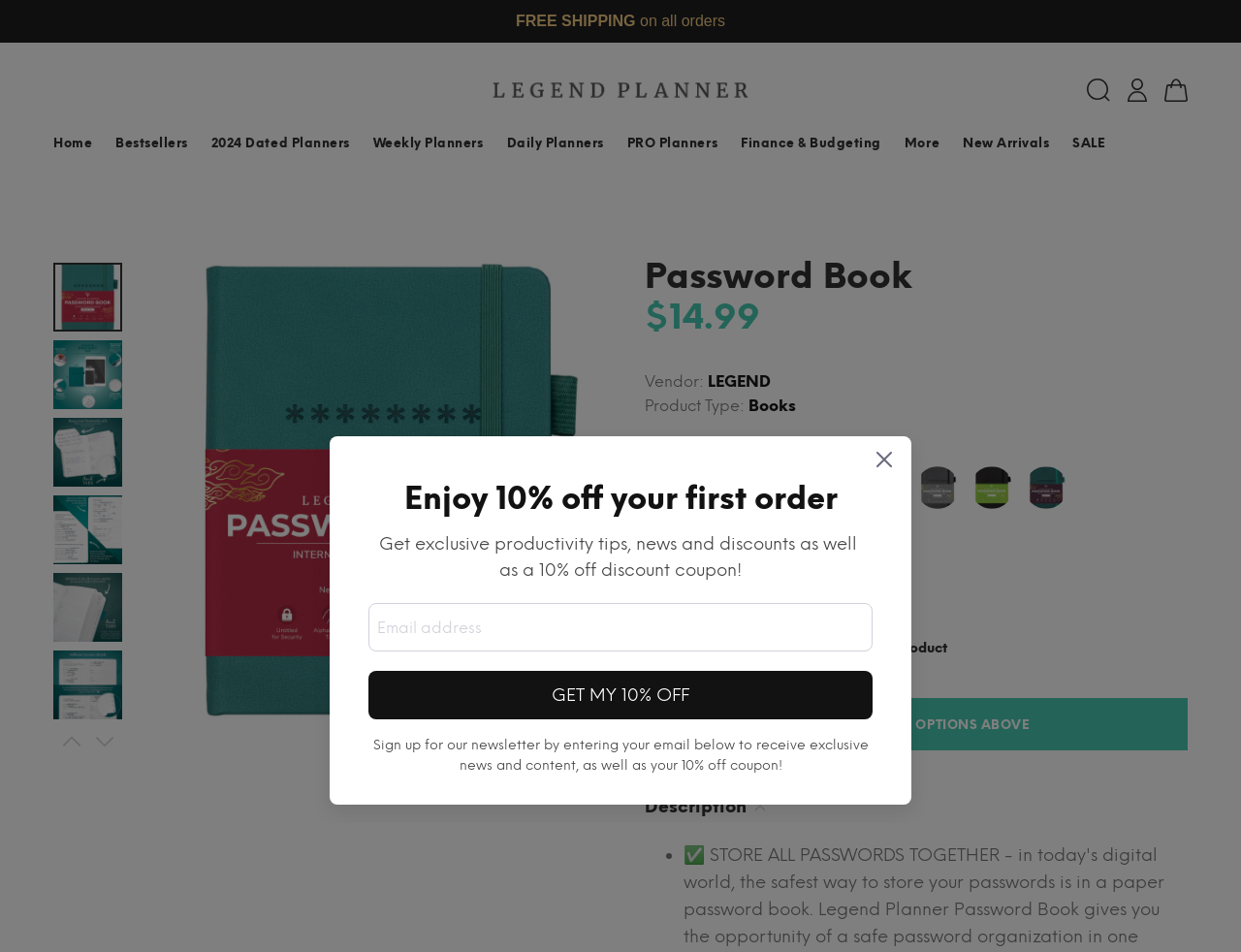Using the given element description, provide the bounding box coordinates (top-left x, top-left y, bottom-right x, bottom-right y) for the corresponding UI element in the screenshot: Weekly Planners

[0.291, 0.133, 0.399, 0.174]